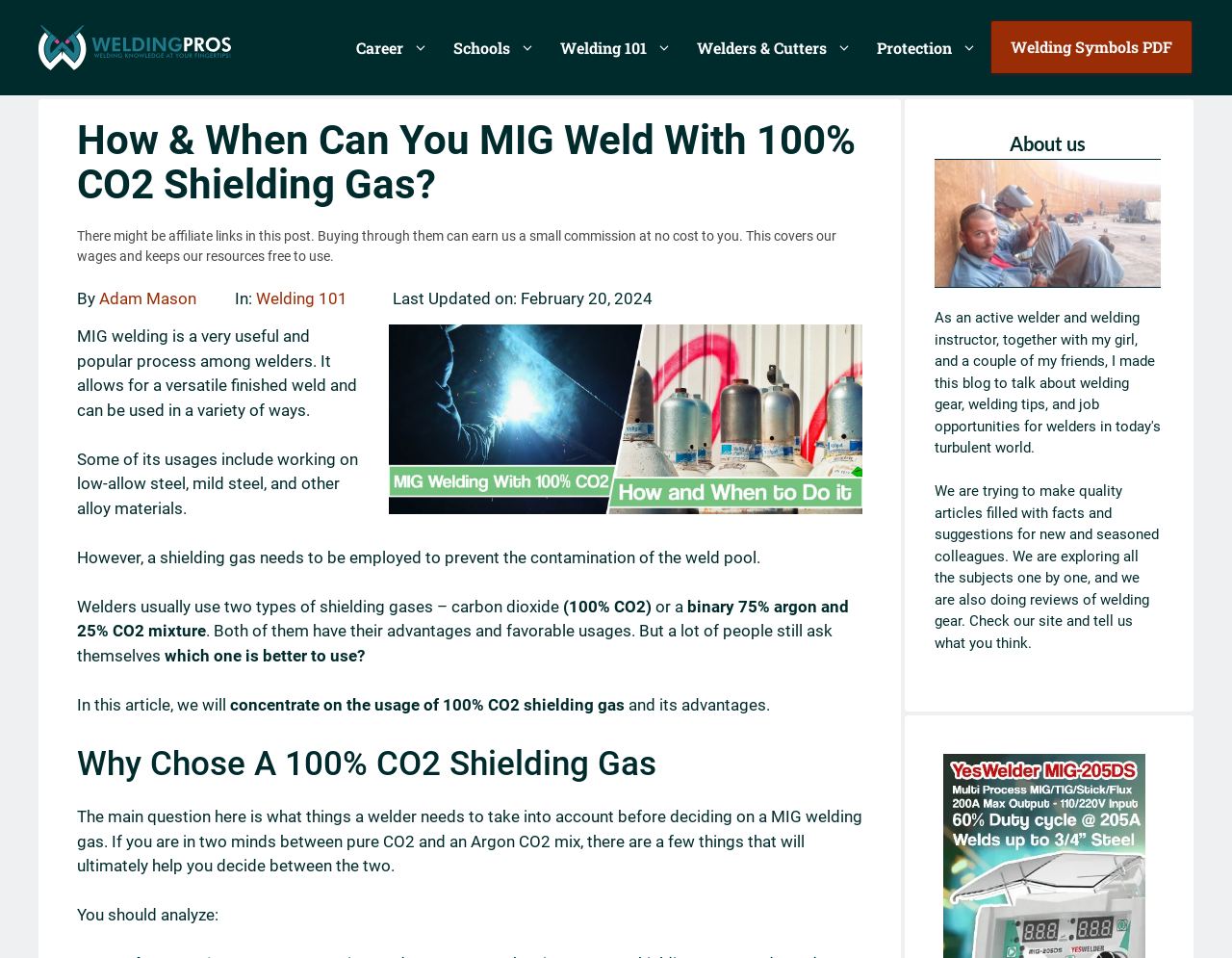What are the two types of shielding gases mentioned?
Please provide a comprehensive answer based on the visual information in the image.

The webpage mentions that welders usually use two types of shielding gases - 100% CO2 and a binary 75% argon and 25% CO2 mixture.